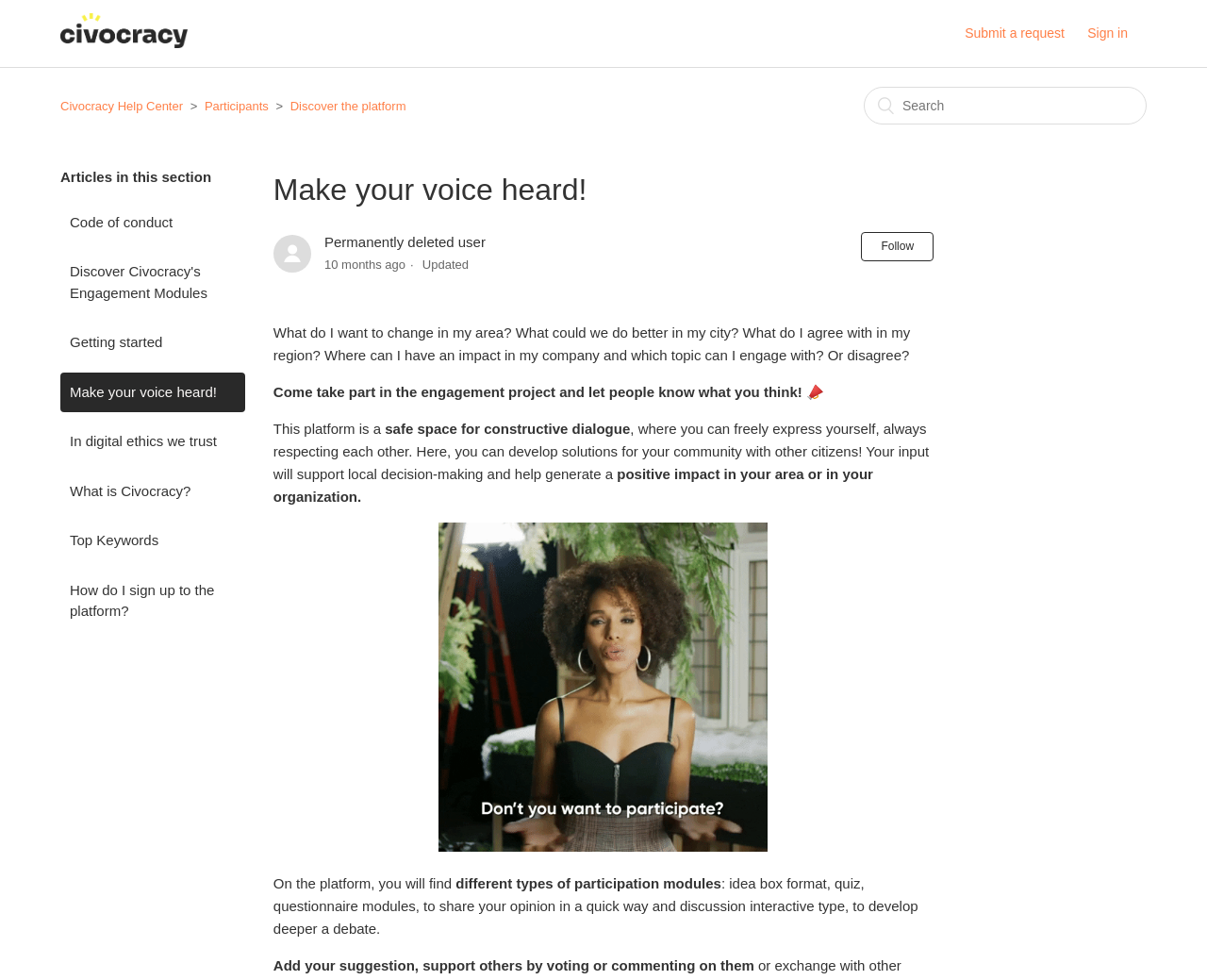Using the description: "In digital ethics we trust", identify the bounding box of the corresponding UI element in the screenshot.

[0.05, 0.43, 0.203, 0.471]